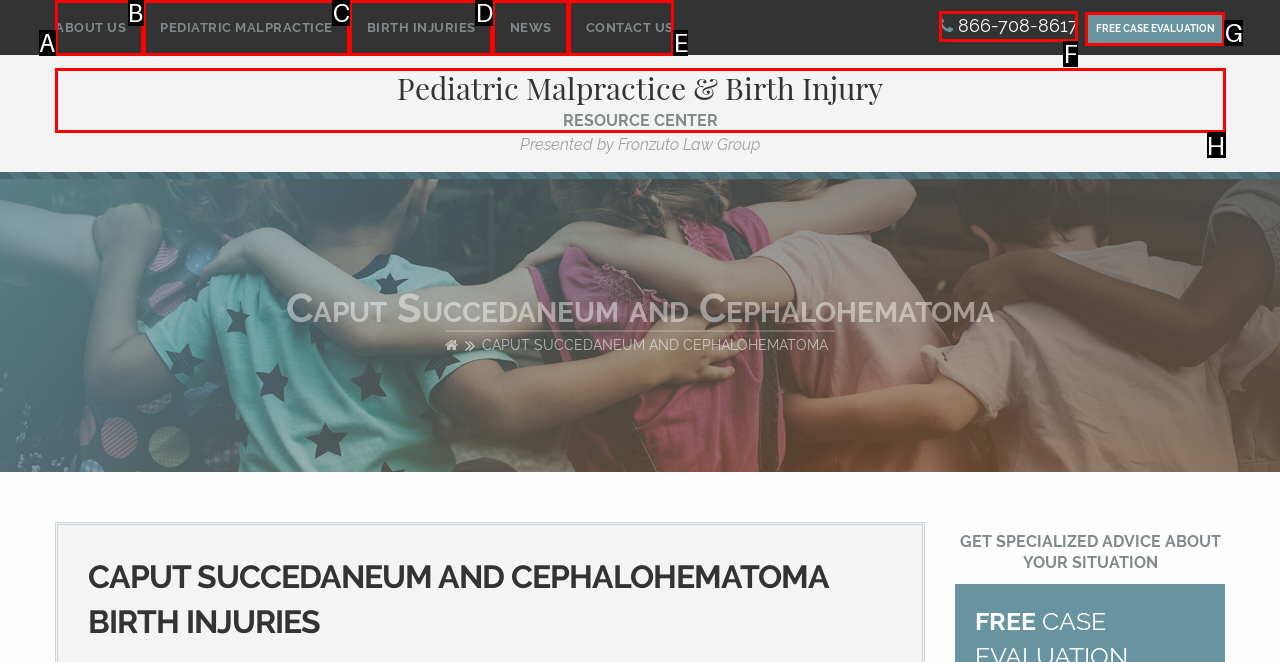Point out which HTML element you should click to fulfill the task: Call the phone number.
Provide the option's letter from the given choices.

F